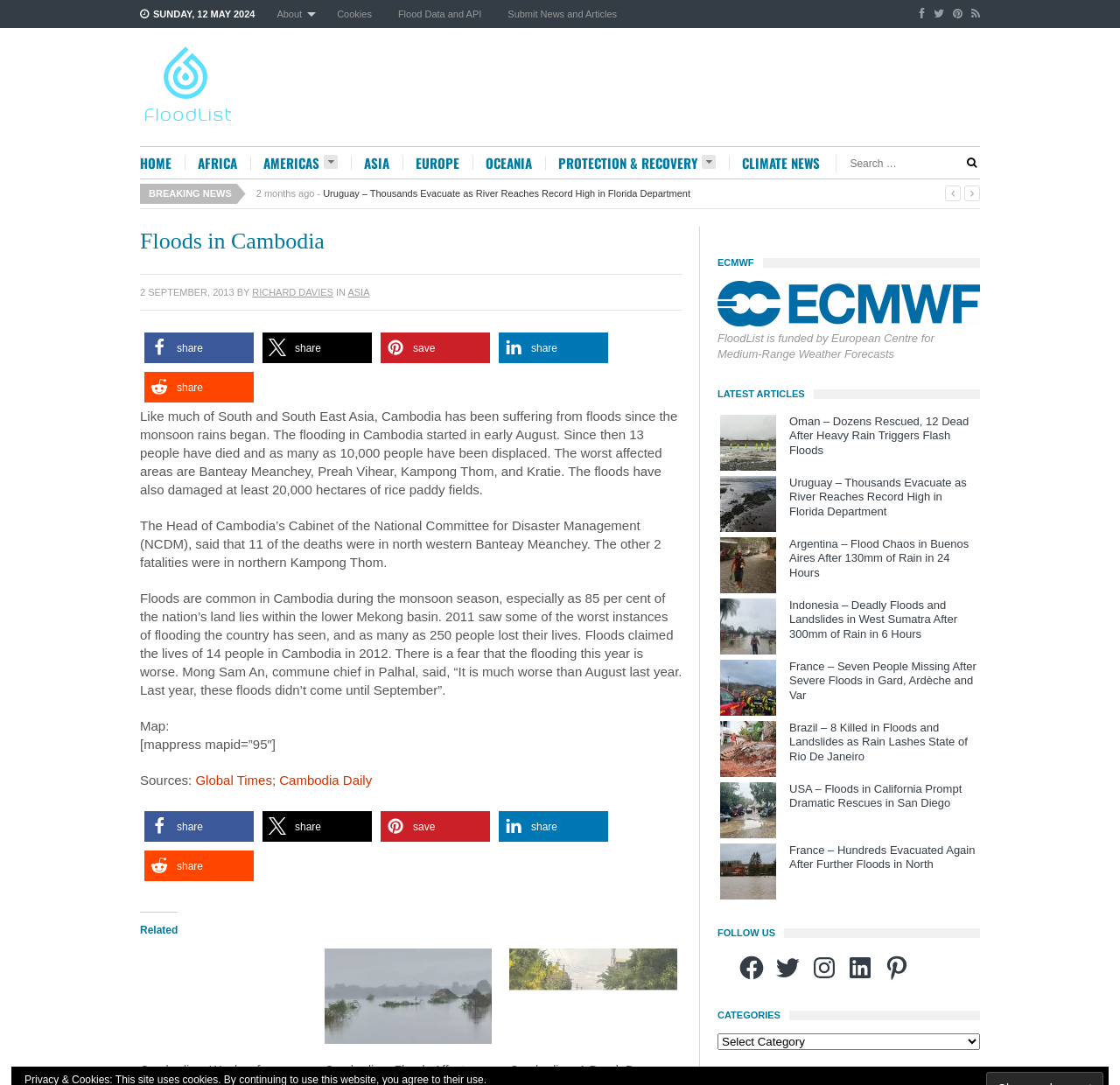Provide the bounding box coordinates of the HTML element this sentence describes: "Submit News and Articles".

[0.442, 0.0, 0.563, 0.026]